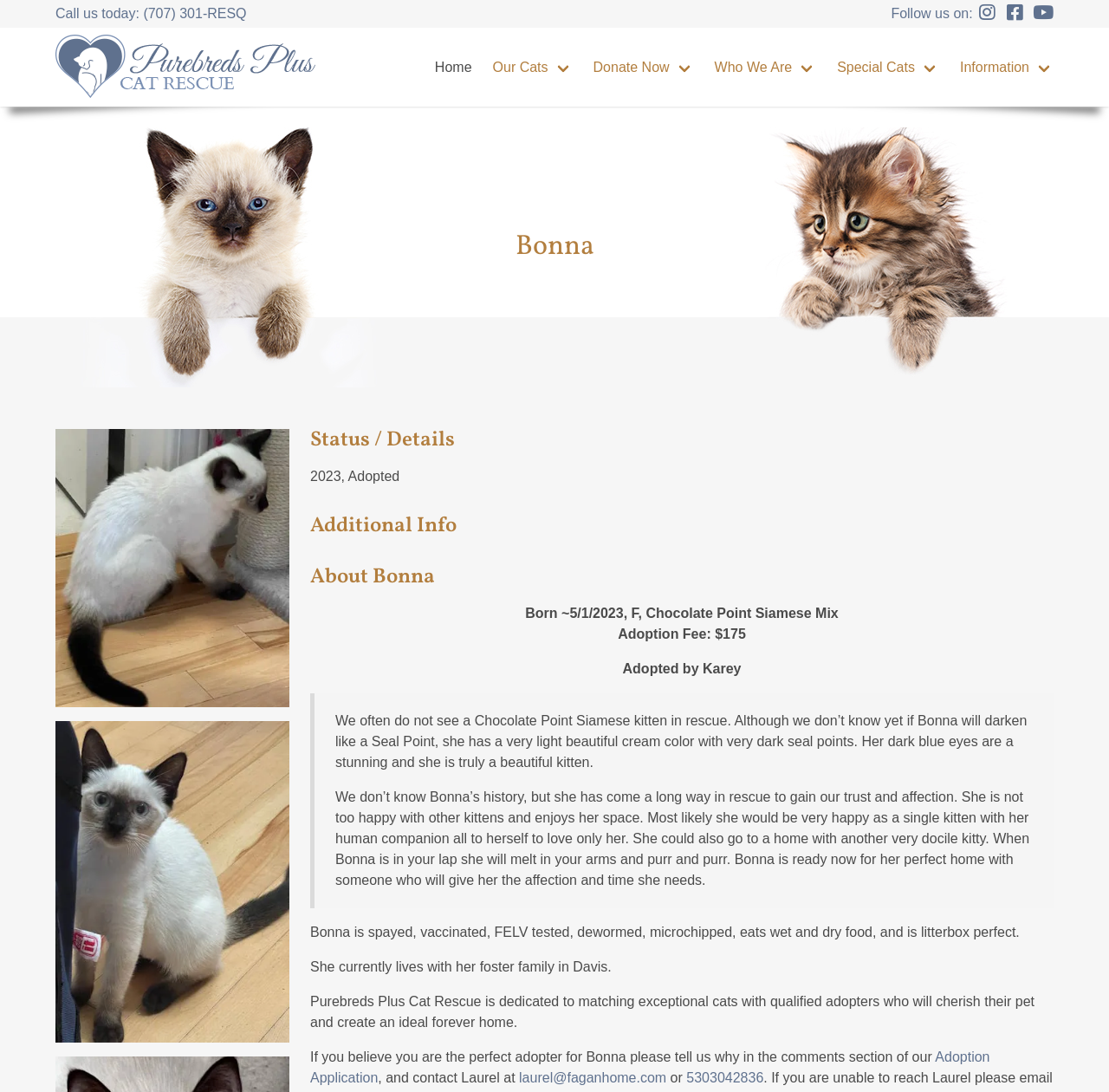Pinpoint the bounding box coordinates of the element that must be clicked to accomplish the following instruction: "Call the phone number". The coordinates should be in the format of four float numbers between 0 and 1, i.e., [left, top, right, bottom].

[0.05, 0.006, 0.222, 0.019]